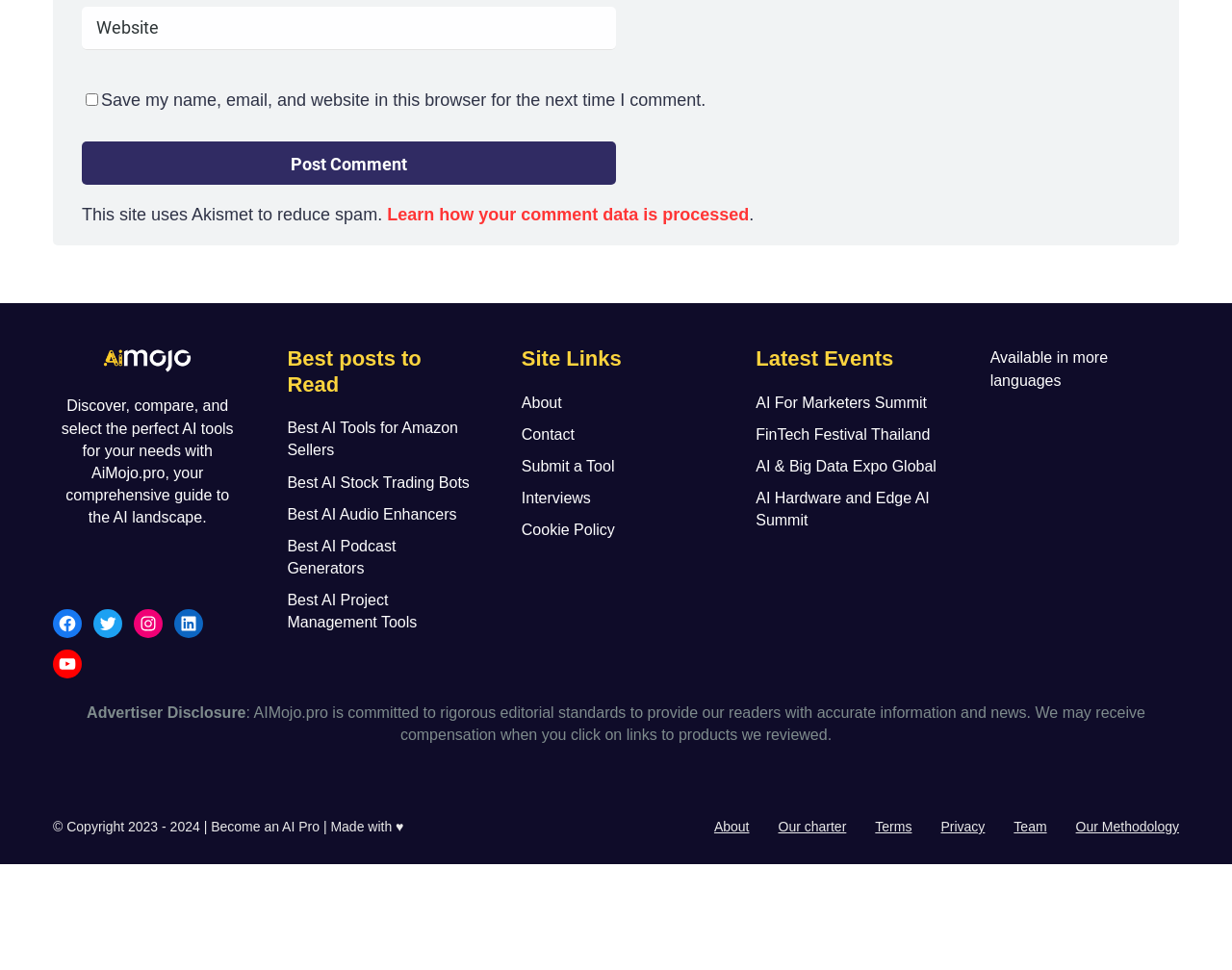For the following element description, predict the bounding box coordinates in the format (top-left x, top-left y, bottom-right x, bottom-right y). All values should be floating point numbers between 0 and 1. Description: Sitemap

None